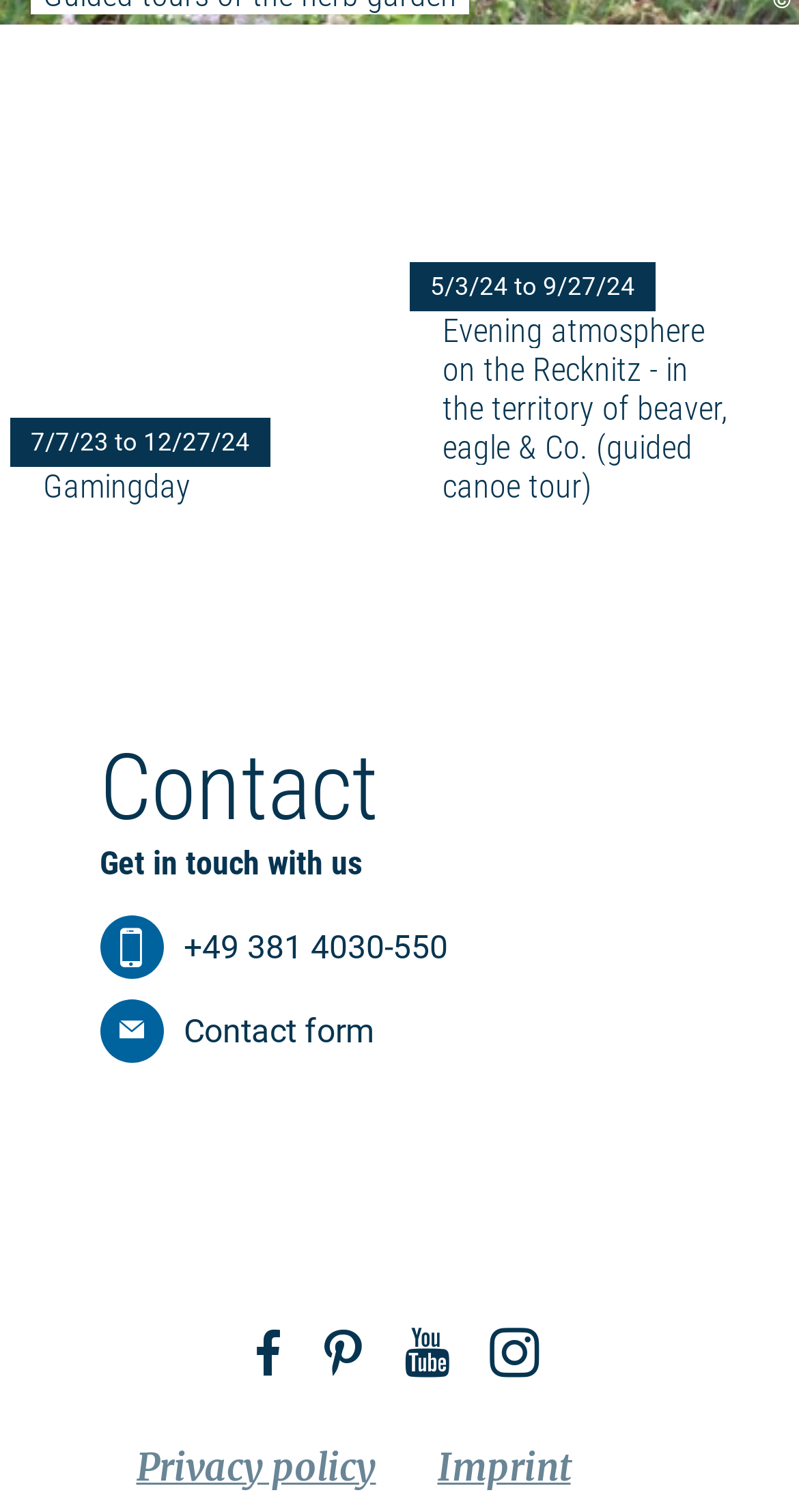Please give the bounding box coordinates of the area that should be clicked to fulfill the following instruction: "Get in touch with us". The coordinates should be in the format of four float numbers from 0 to 1, i.e., [left, top, right, bottom].

[0.125, 0.557, 0.875, 0.584]